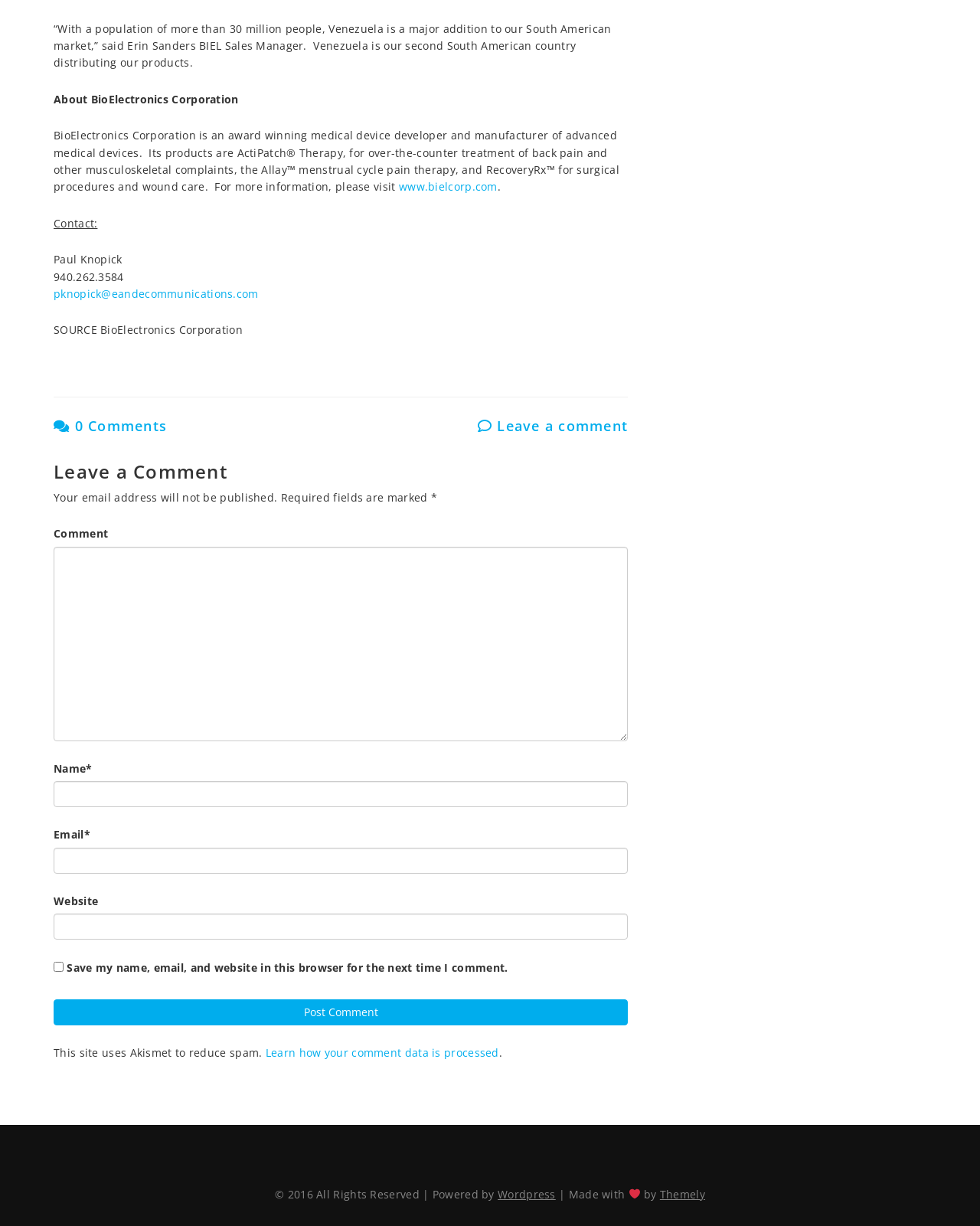Provide the bounding box coordinates for the UI element described in this sentence: "Wordpress". The coordinates should be four float values between 0 and 1, i.e., [left, top, right, bottom].

[0.508, 0.968, 0.567, 0.98]